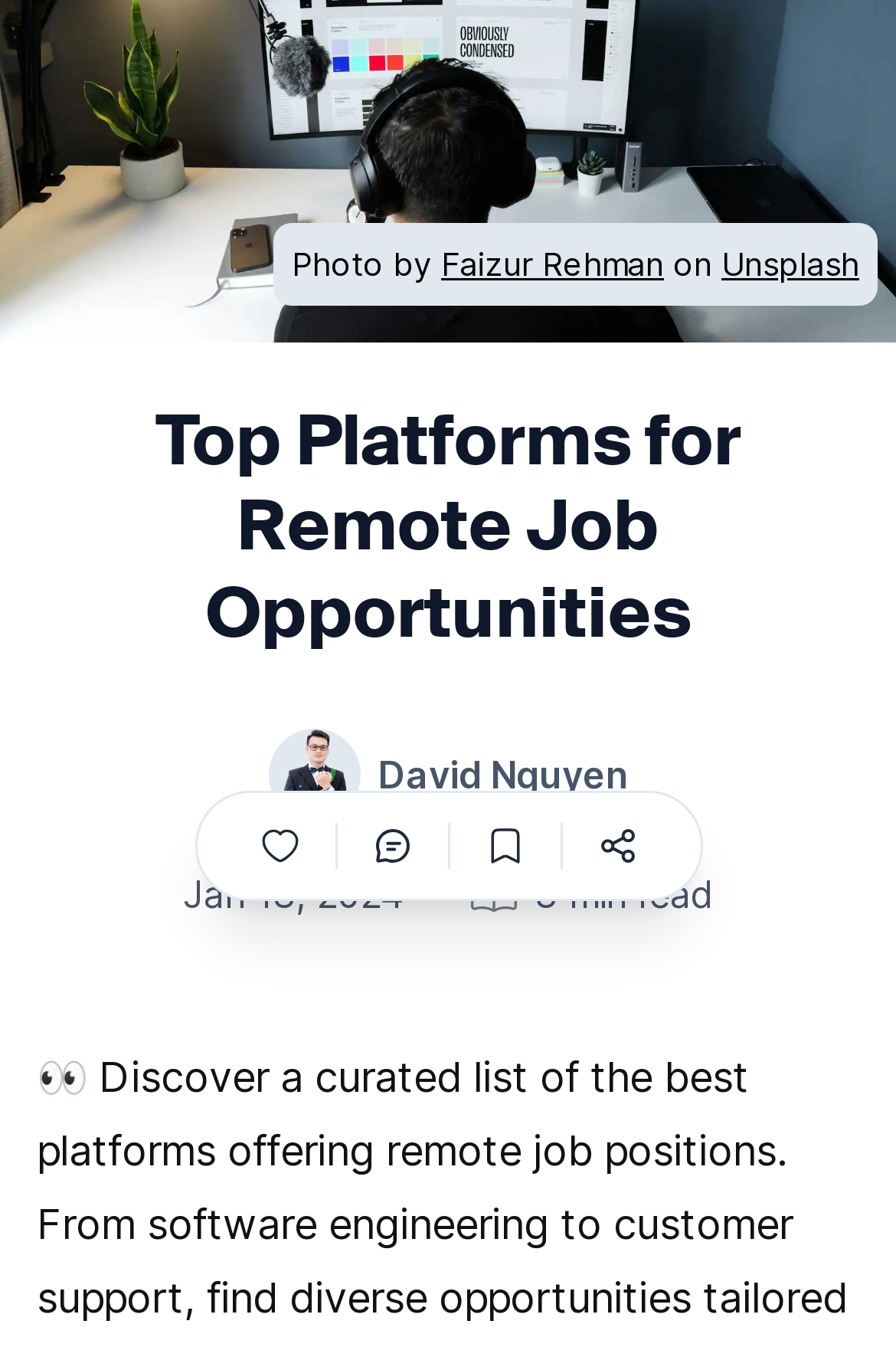Using the element description: "aria-label="Share this article"", determine the bounding box coordinates. The coordinates should be in the format [left, top, right, bottom], with values between 0 and 1.

[0.647, 0.601, 0.729, 0.655]